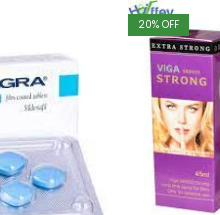What is the purpose of the products displayed?
Please answer the question with a detailed and comprehensive explanation.

The caption states that the products, Sildenafil and Viga Strong, are aimed at improving sexual health and wellness, indicating their purpose.